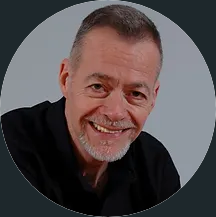What is the name of the facility where Dr. Fawcett works?
Using the image as a reference, answer the question in detail.

According to the caption, Dr. Fawcett serves as the Vice President for Clinical Programming at Seeking Integrity, which is a facility specializing in inpatient therapy for sexual addiction alongside substance use issues.